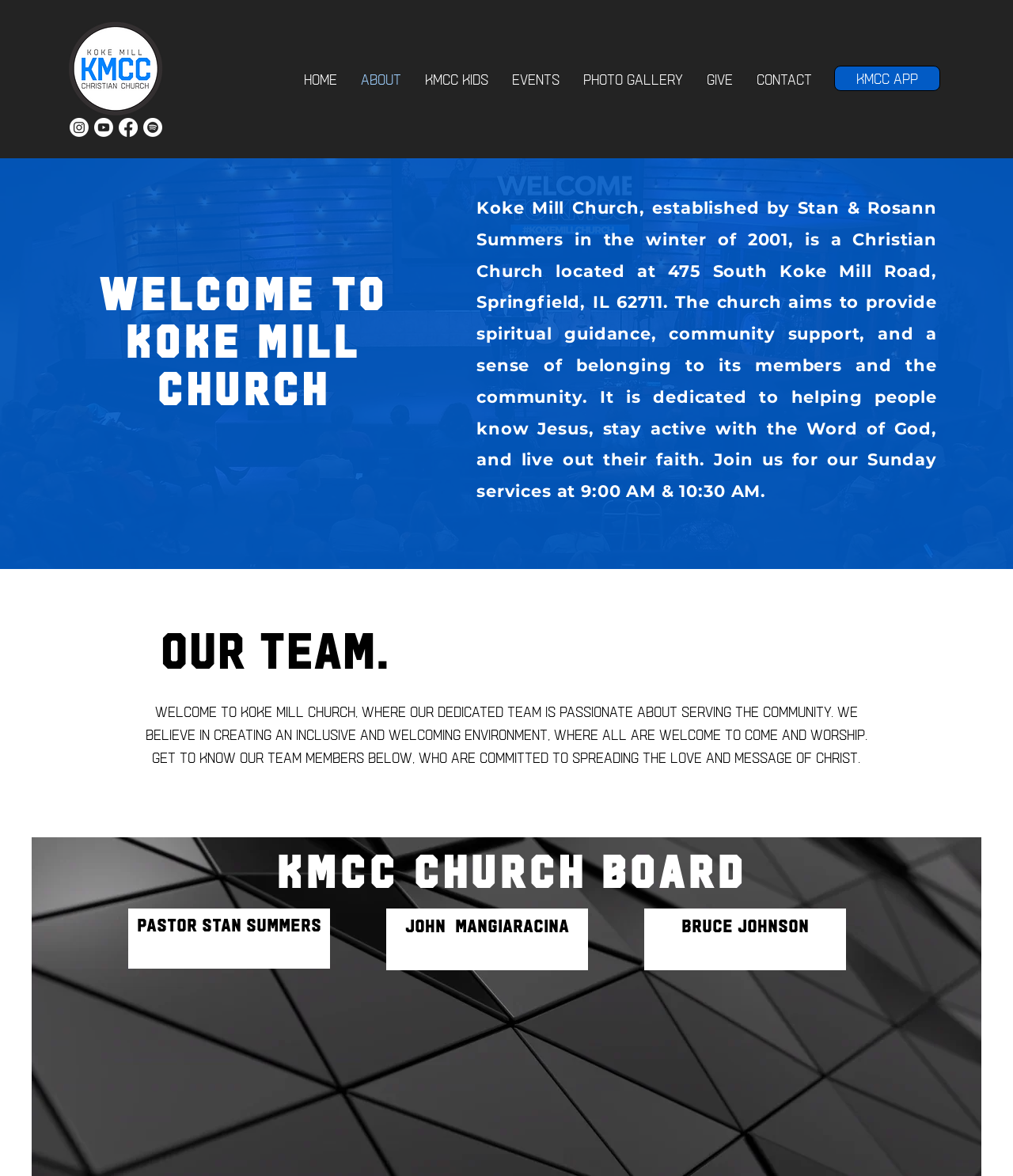How many links are in the social bar?
Based on the screenshot, provide a one-word or short-phrase response.

4